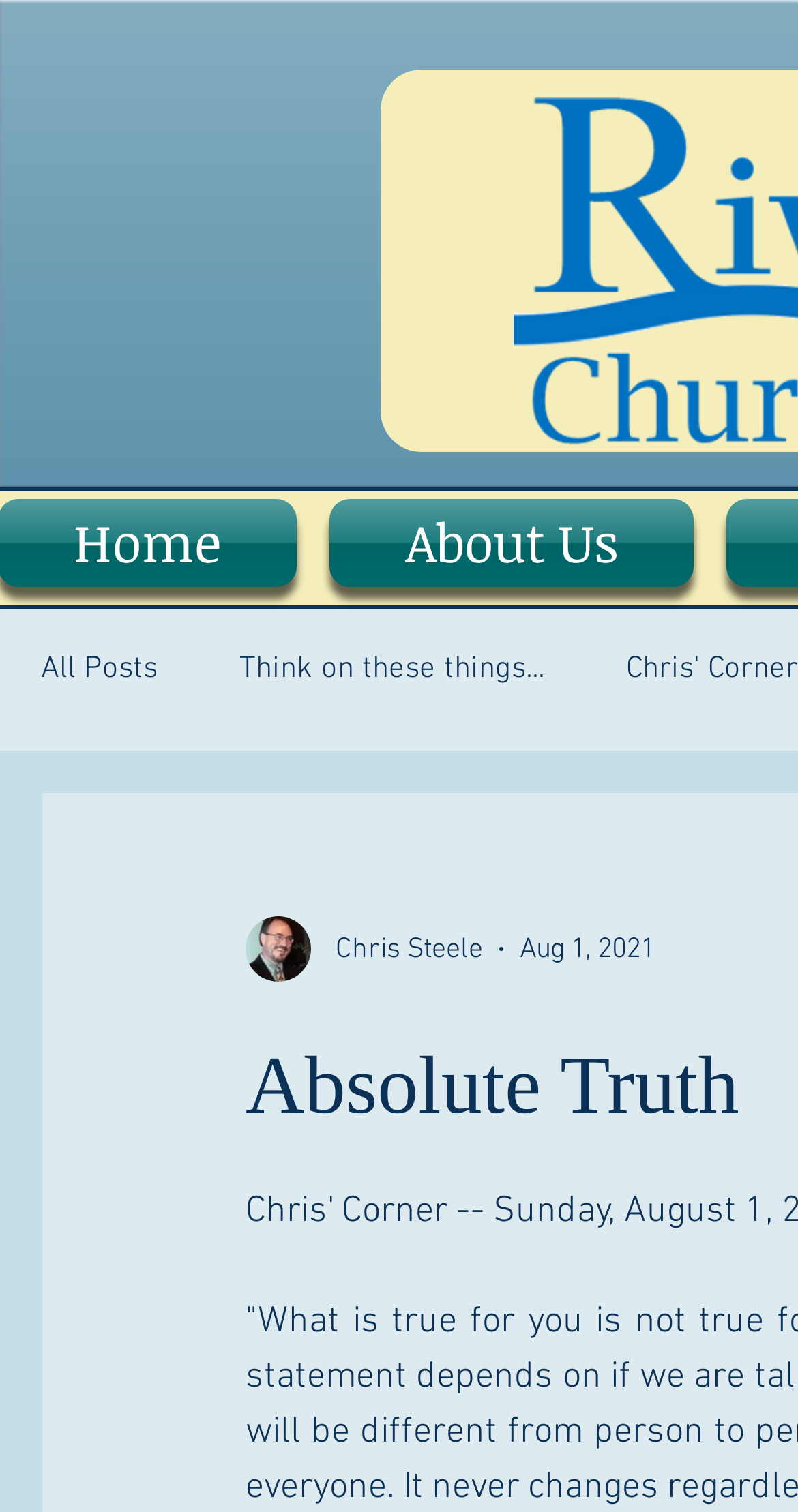How many links are in the top section?
Based on the image, answer the question with as much detail as possible.

I counted the links in the top section of the webpage, which are 'All Posts', 'Think on these things...', and 'Chris' Corner'. There are three links in total.